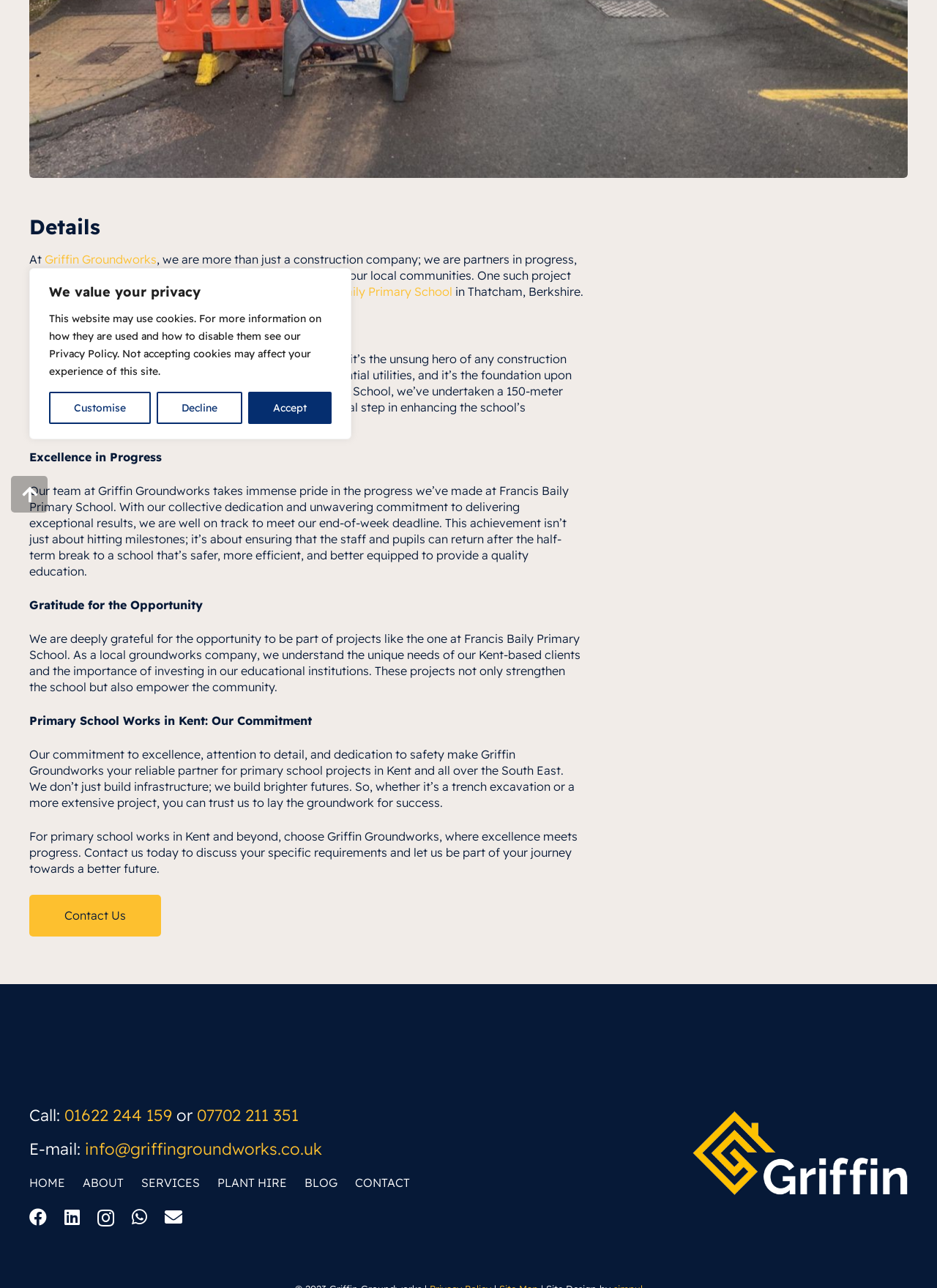Calculate the bounding box coordinates for the UI element based on the following description: "aria-label="Email" title="Email"". Ensure the coordinates are four float numbers between 0 and 1, i.e., [left, top, right, bottom].

[0.176, 0.938, 0.195, 0.952]